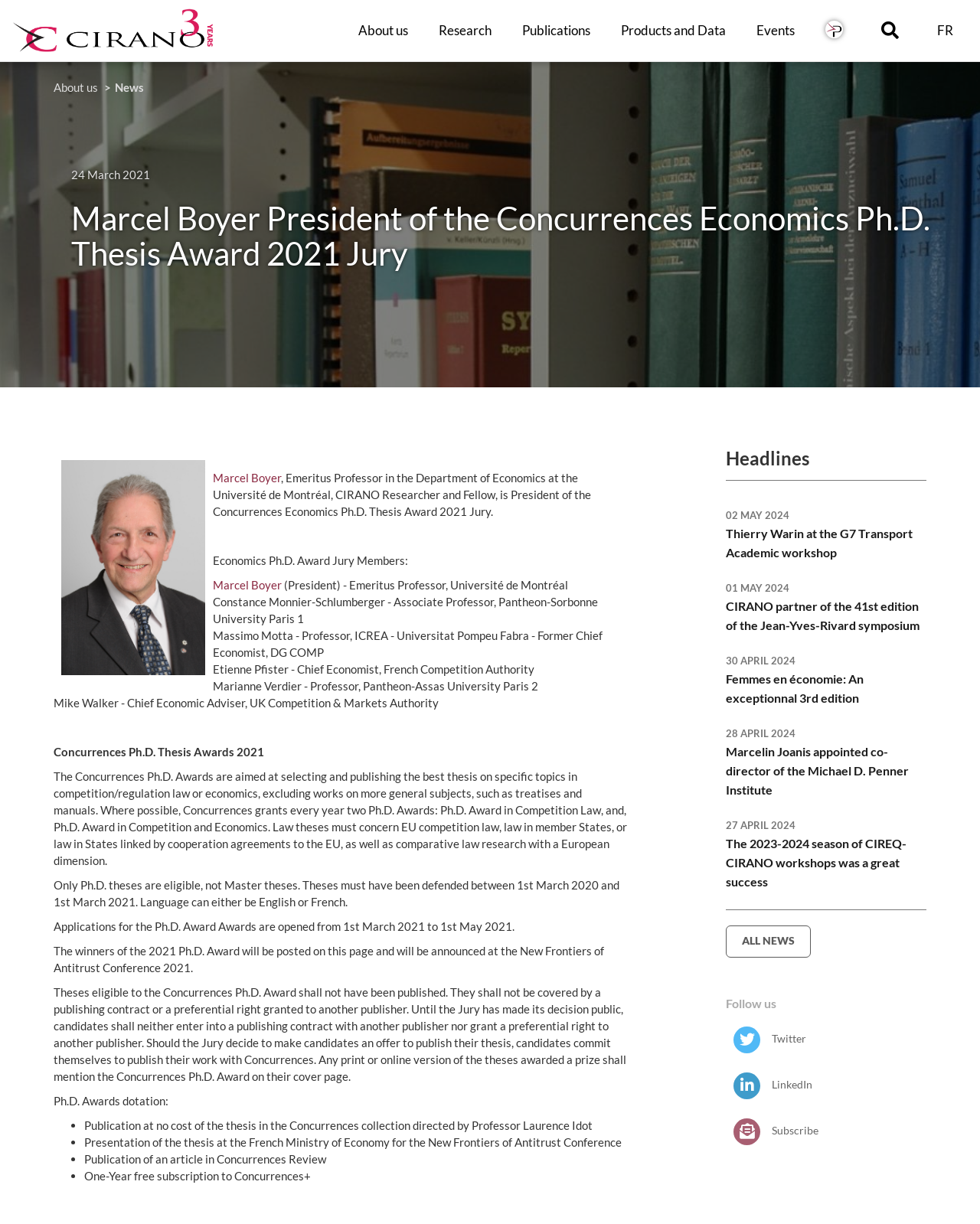Please identify the bounding box coordinates of the clickable area that will allow you to execute the instruction: "Learn more about Munroe Falls Cabinet Painting".

None